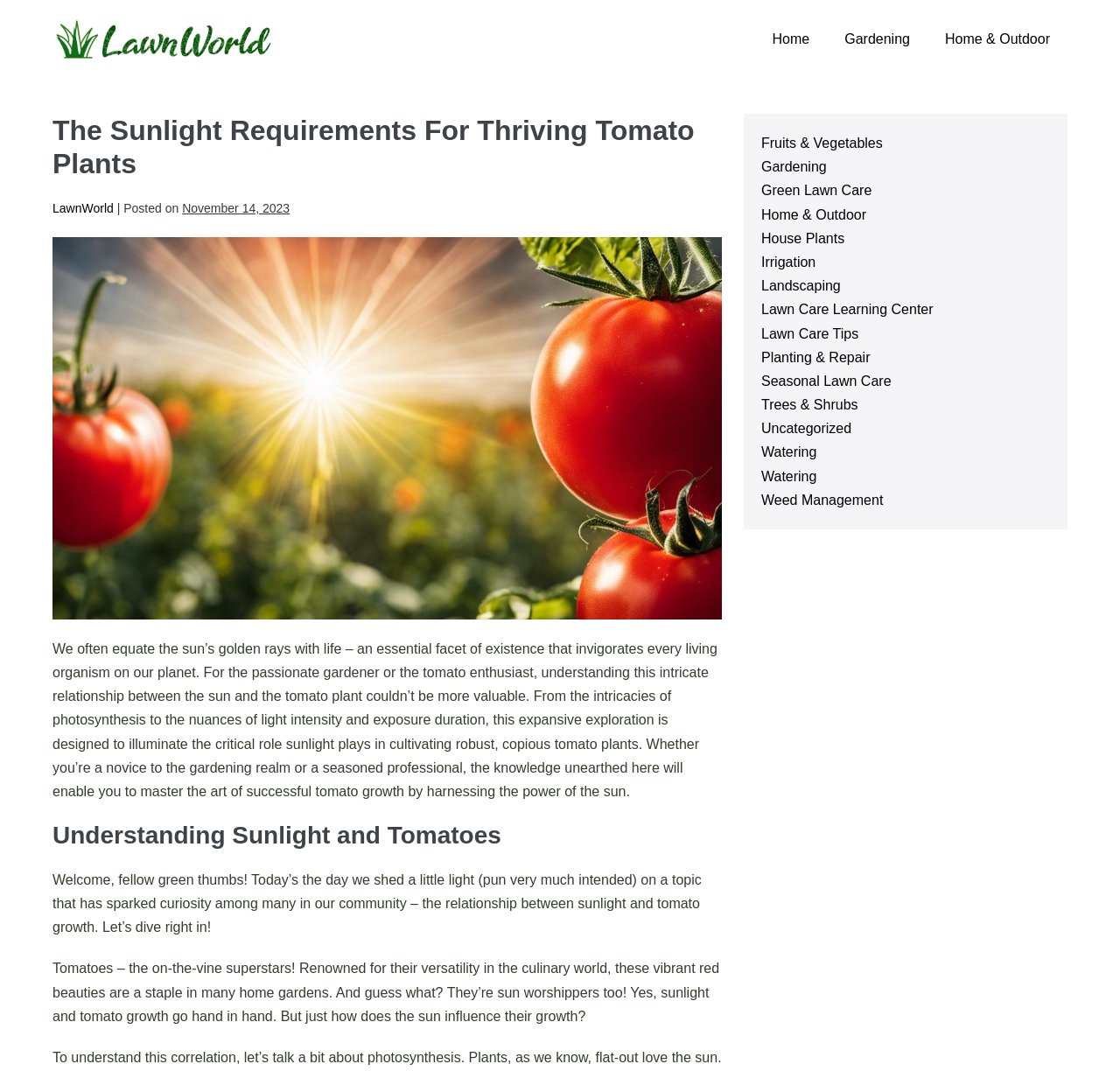Can you extract the headline from the webpage for me?

The Sunlight Requirements For Thriving Tomato Plants